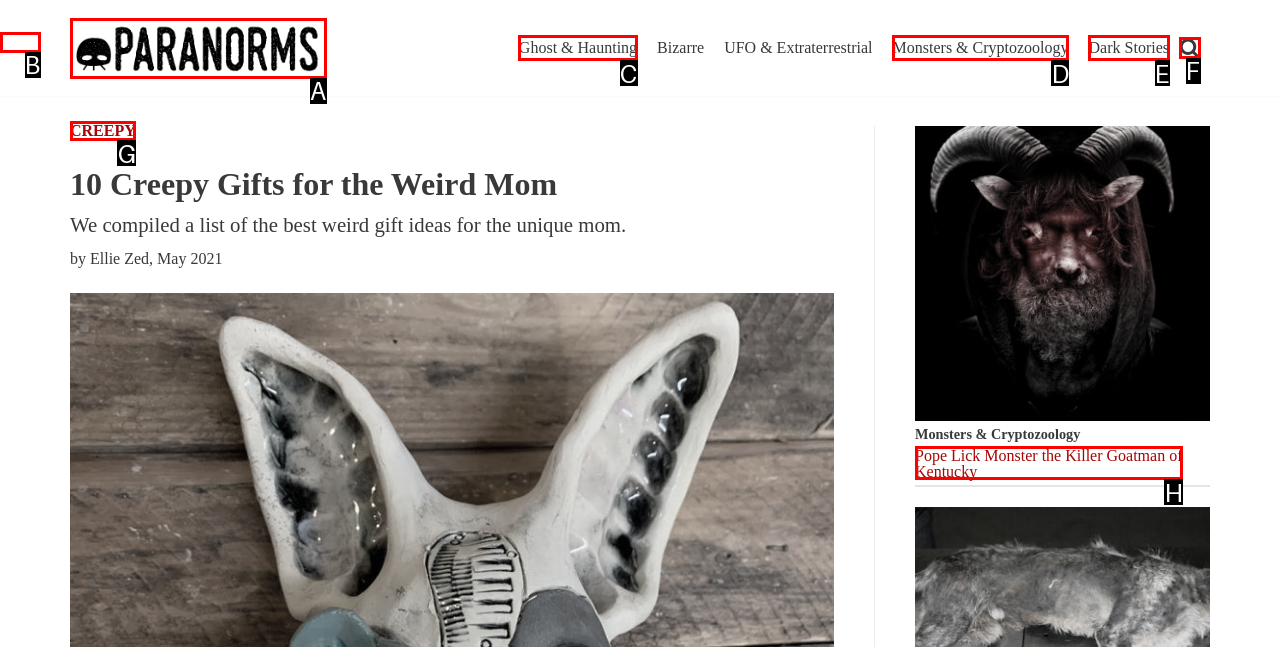Given the task: go to Paranorms homepage, tell me which HTML element to click on.
Answer with the letter of the correct option from the given choices.

A